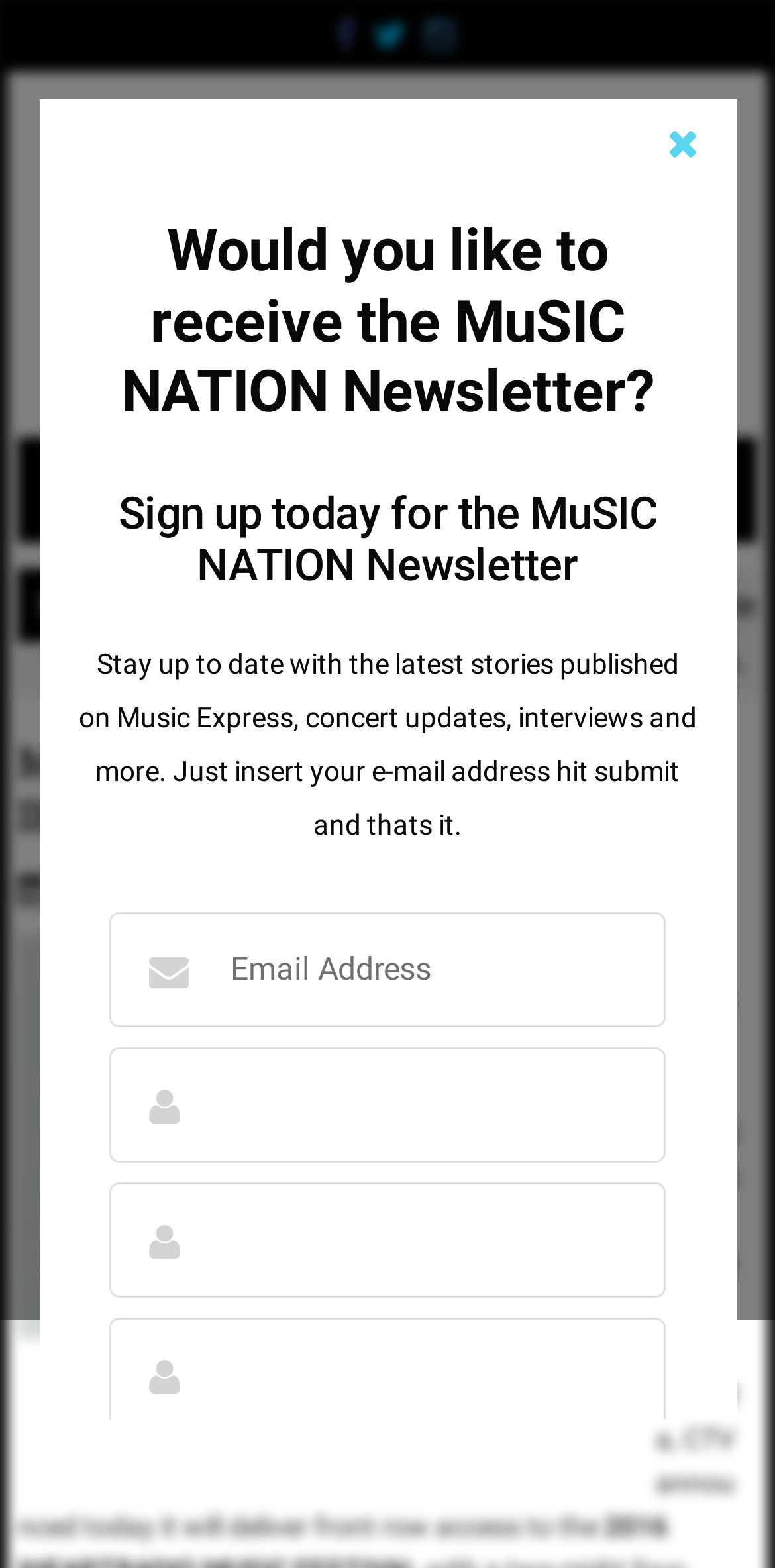What is the name of the website or publication?
Using the details from the image, give an elaborate explanation to answer the question.

The name of the website or publication is extracted from the top navigation bar of the webpage, where it is displayed as 'The Music Express 2023'.